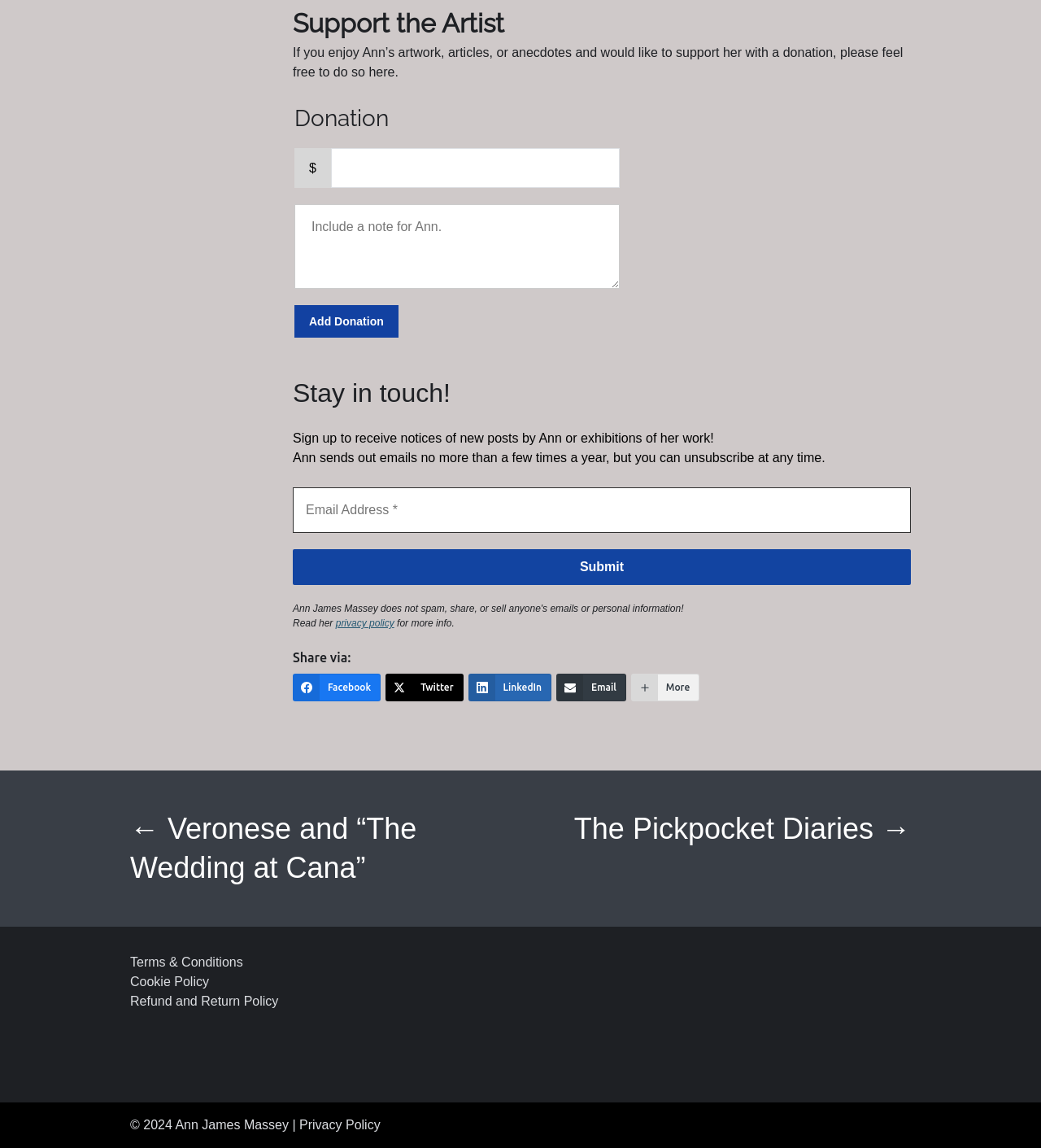Answer the question briefly using a single word or phrase: 
How often does the artist send out emails?

A few times a year